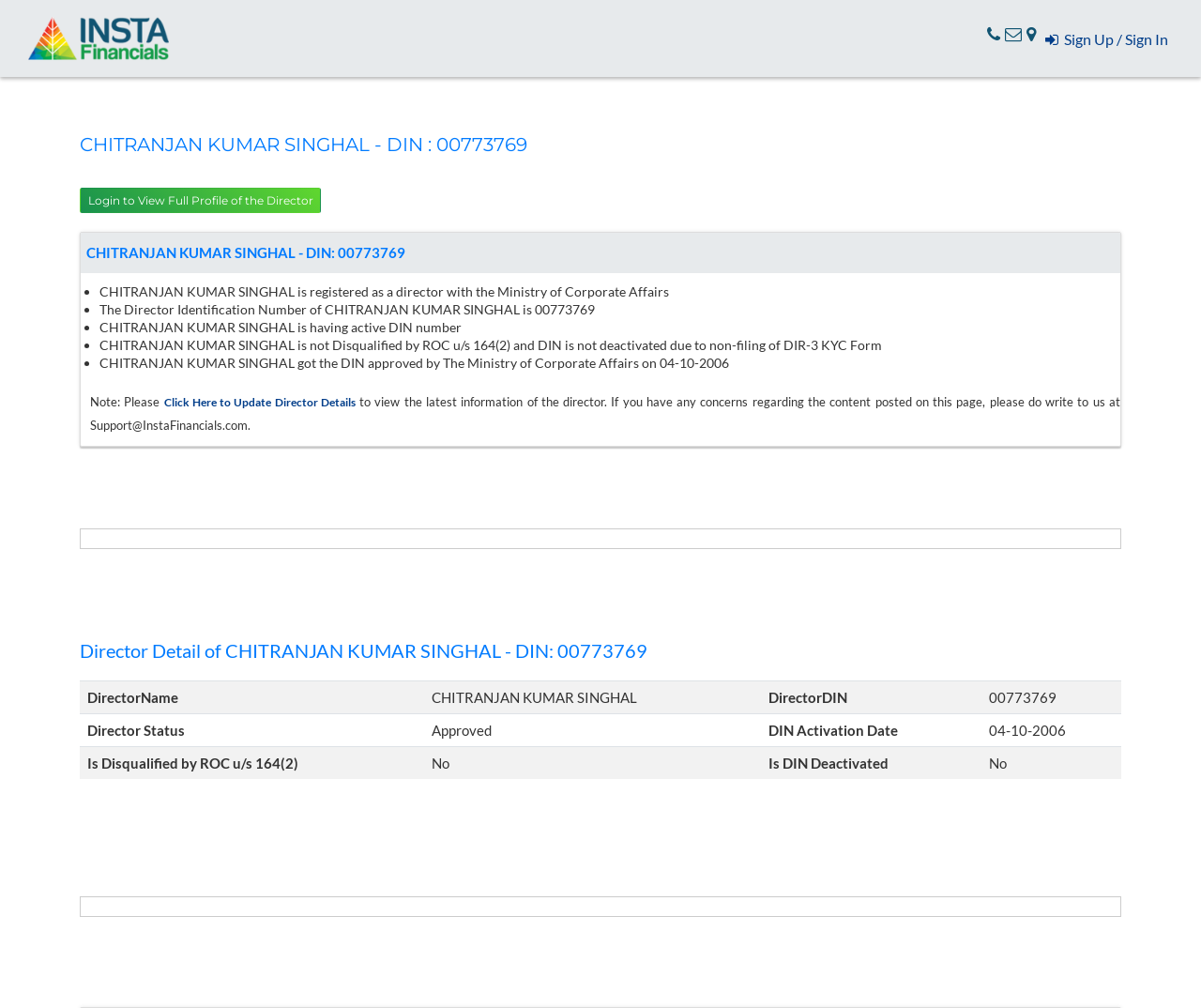Find the bounding box of the element with the following description: "Sign Up / Sign In". The coordinates must be four float numbers between 0 and 1, formatted as [left, top, right, bottom].

[0.866, 0.025, 0.977, 0.052]